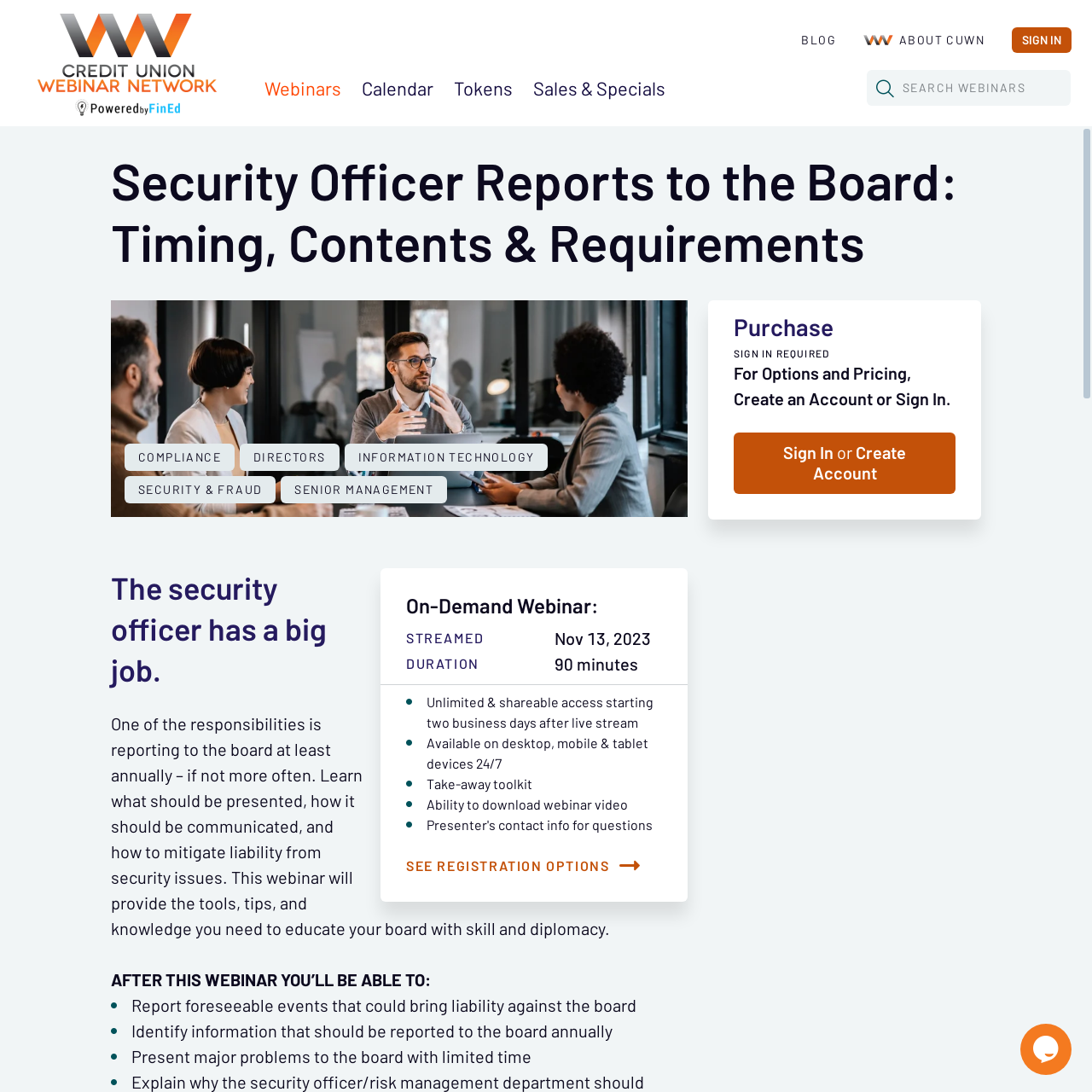Please indicate the bounding box coordinates of the element's region to be clicked to achieve the instruction: "Register for the webinar". Provide the coordinates as four float numbers between 0 and 1, i.e., [left, top, right, bottom].

[0.372, 0.783, 0.588, 0.802]